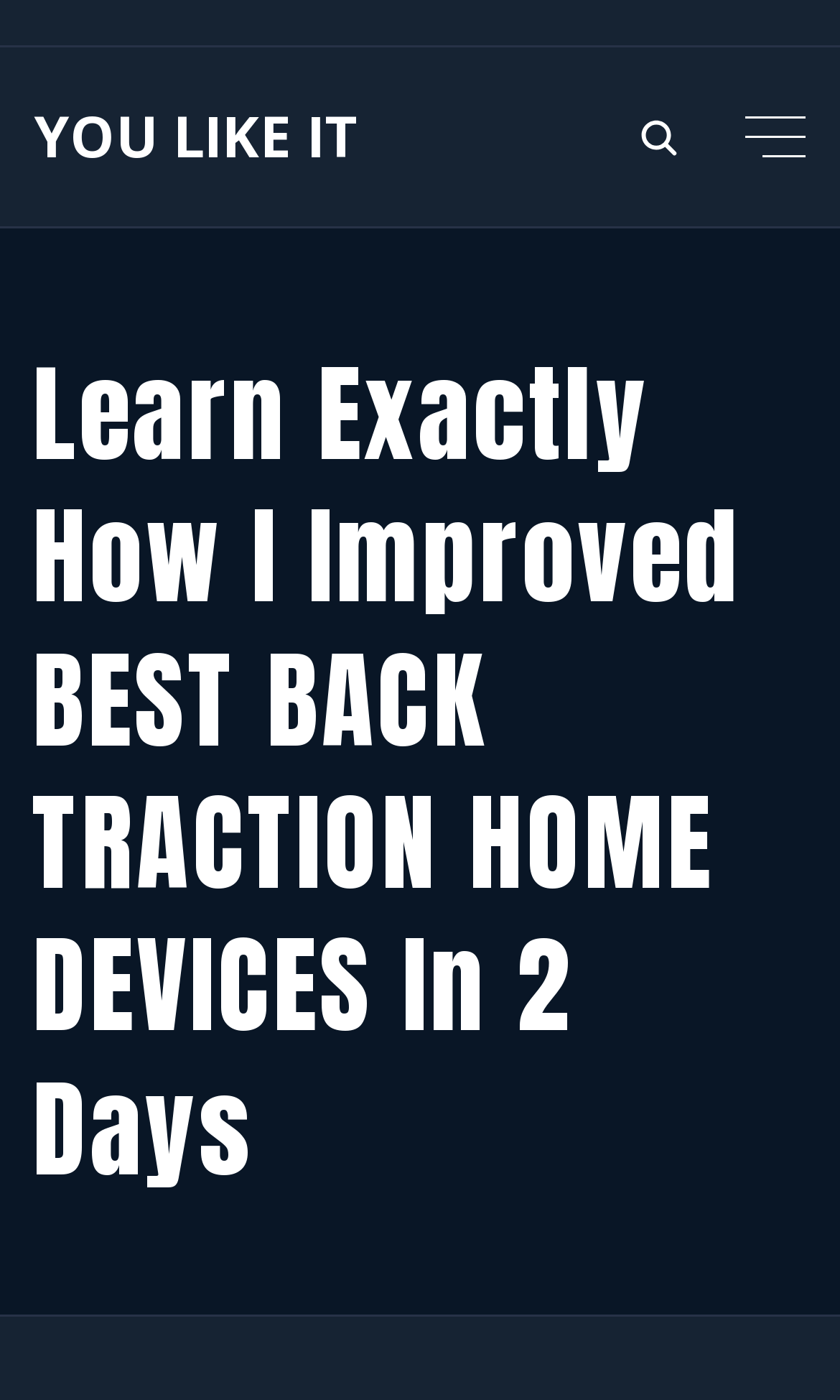What is the purpose of the image?
Using the image provided, answer with just one word or phrase.

Search icon